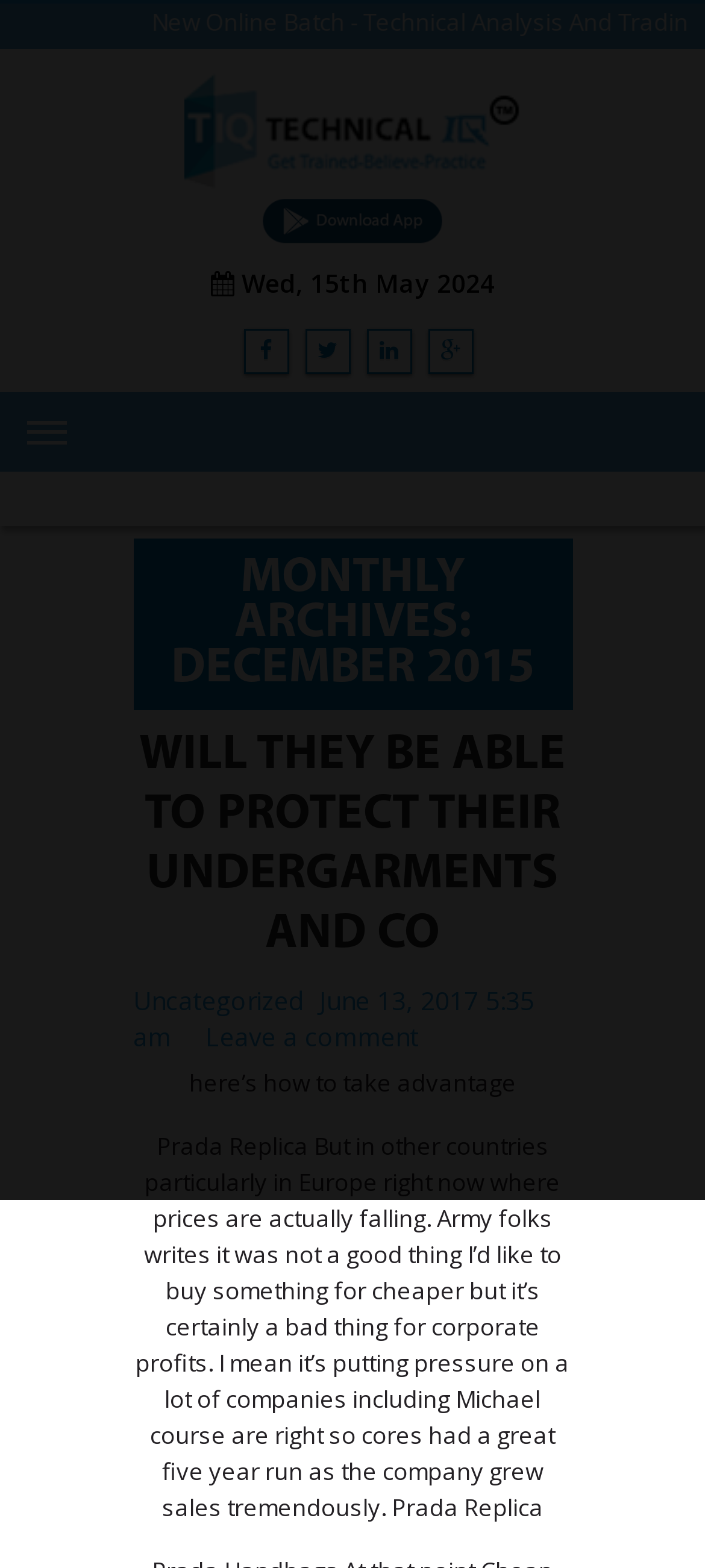Locate the bounding box coordinates of the element that needs to be clicked to carry out the instruction: "Go to HOME". The coordinates should be given as four float numbers ranging from 0 to 1, i.e., [left, top, right, bottom].

[0.038, 0.301, 0.962, 0.344]